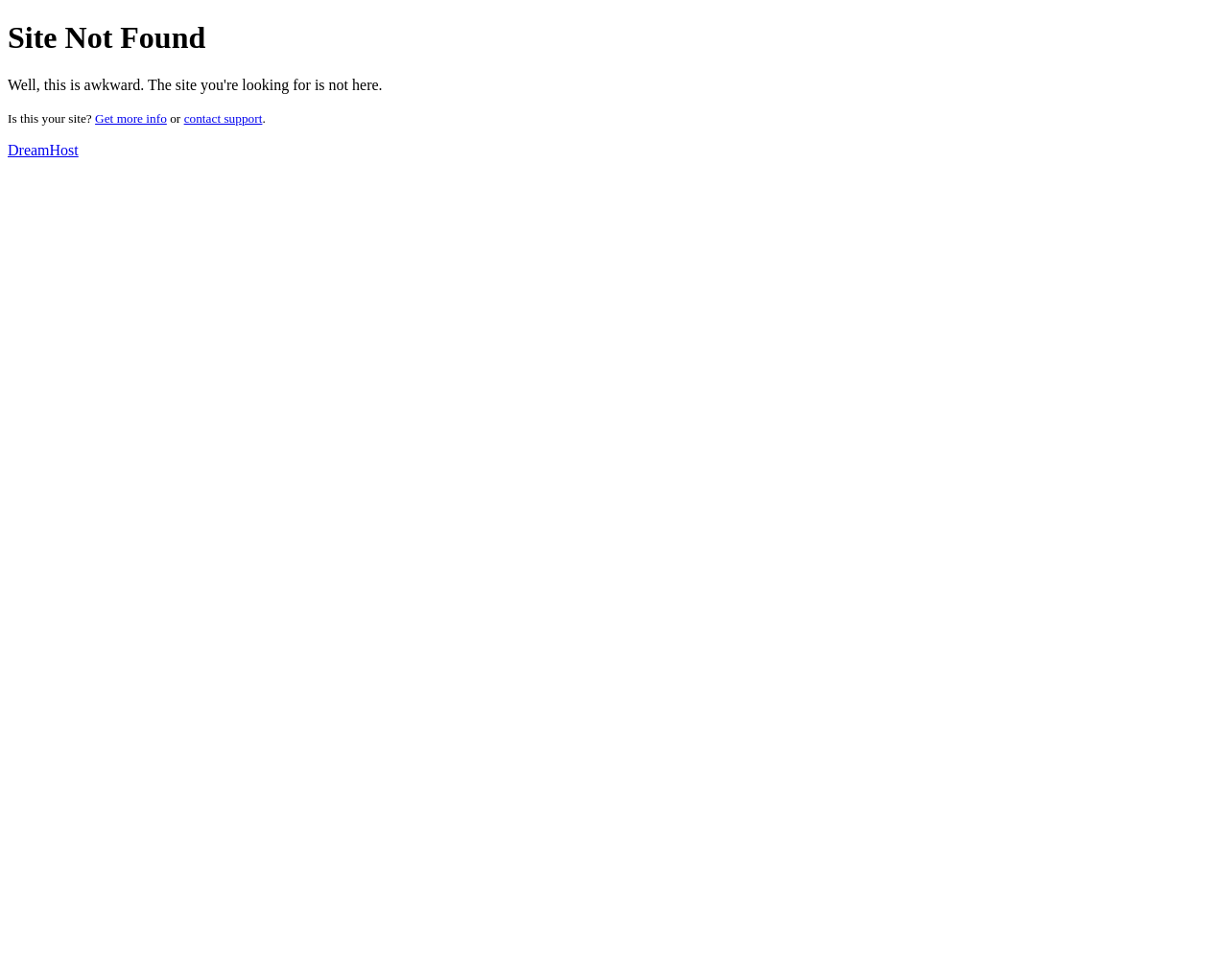What is the alternative to 'Get more info'?
Based on the screenshot, give a detailed explanation to answer the question.

The text 'or' is used to separate the 'Get more info' link and the 'contact support' link, implying that contacting support is an alternative option to getting more information.